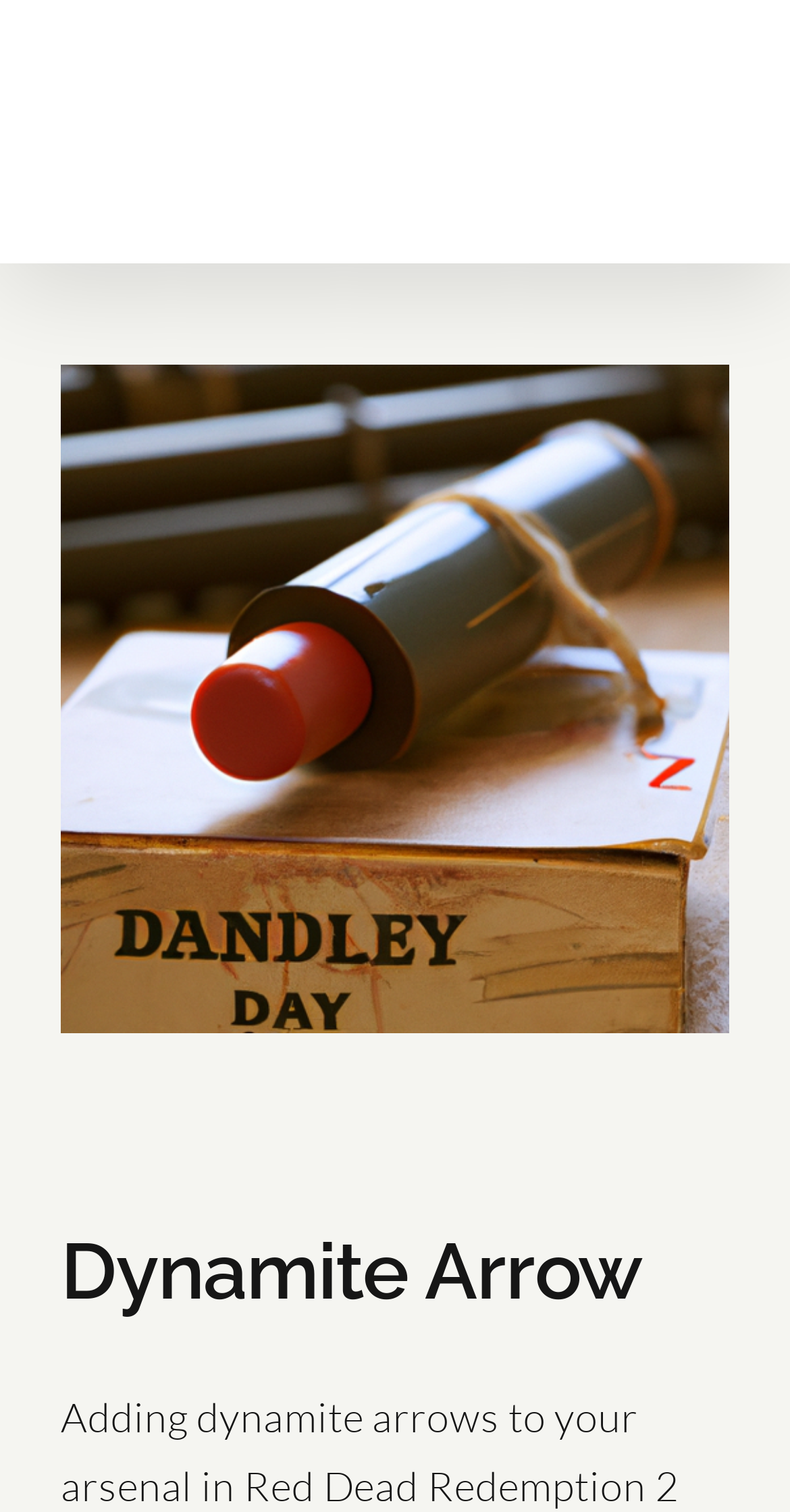What is the main topic of this webpage?
Please answer the question with a single word or phrase, referencing the image.

Dynamite Arrow